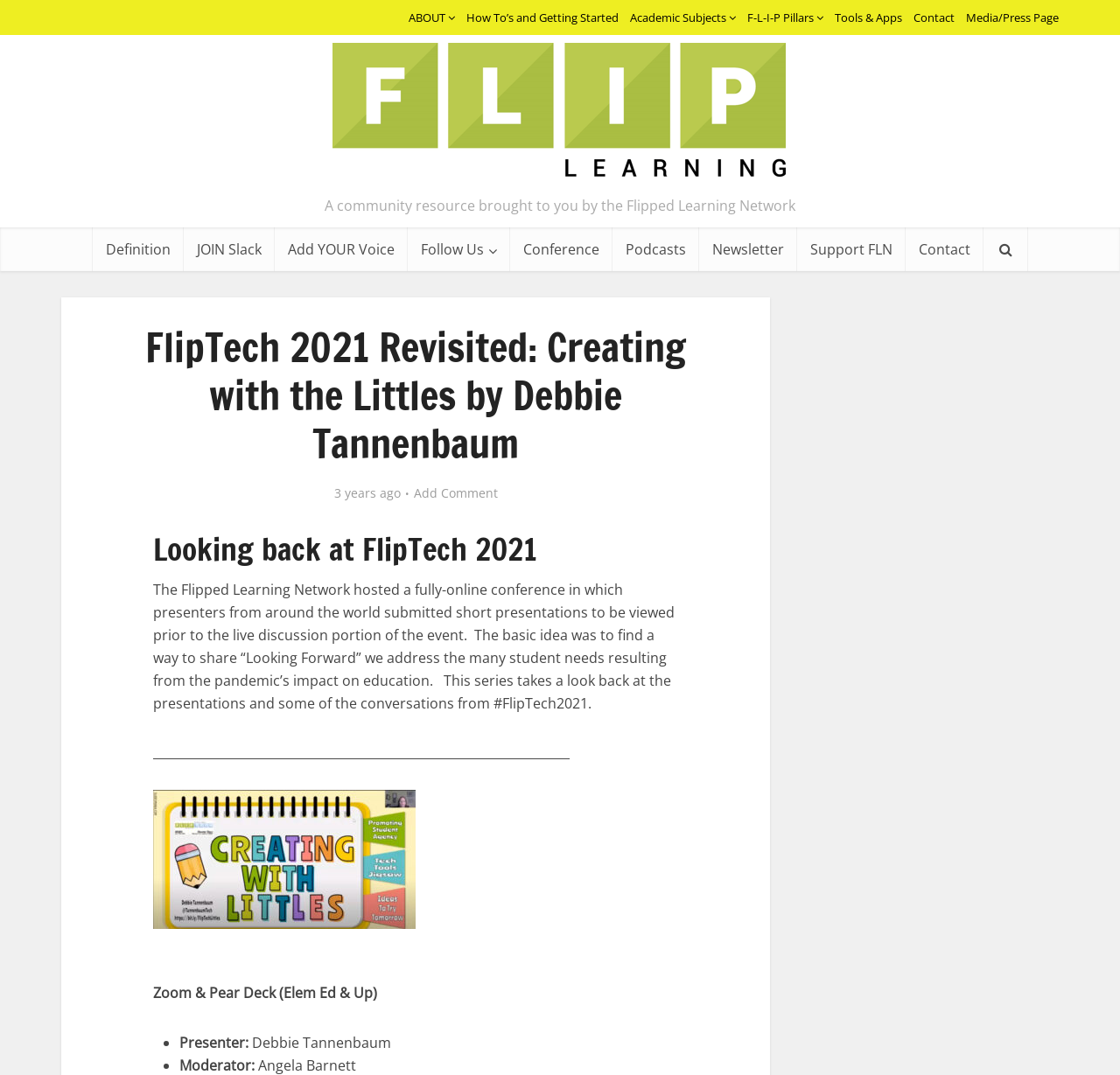Provide the bounding box coordinates of the HTML element this sentence describes: "Add YOUR Voice". The bounding box coordinates consist of four float numbers between 0 and 1, i.e., [left, top, right, bottom].

[0.245, 0.212, 0.364, 0.252]